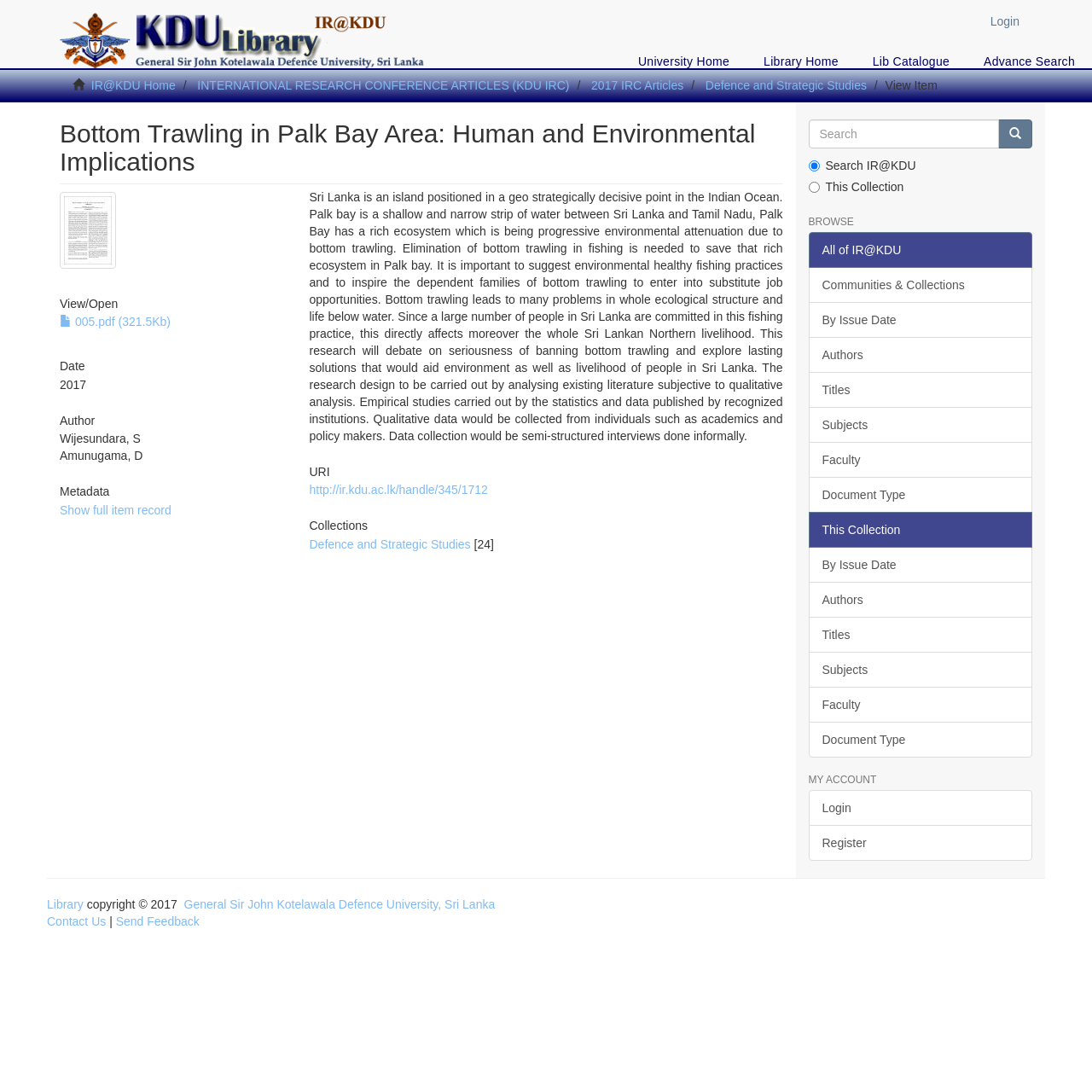Provide a one-word or short-phrase answer to the question:
What is the title of the research article?

Bottom Trawling in Palk Bay Area: Human and Environmental Implications